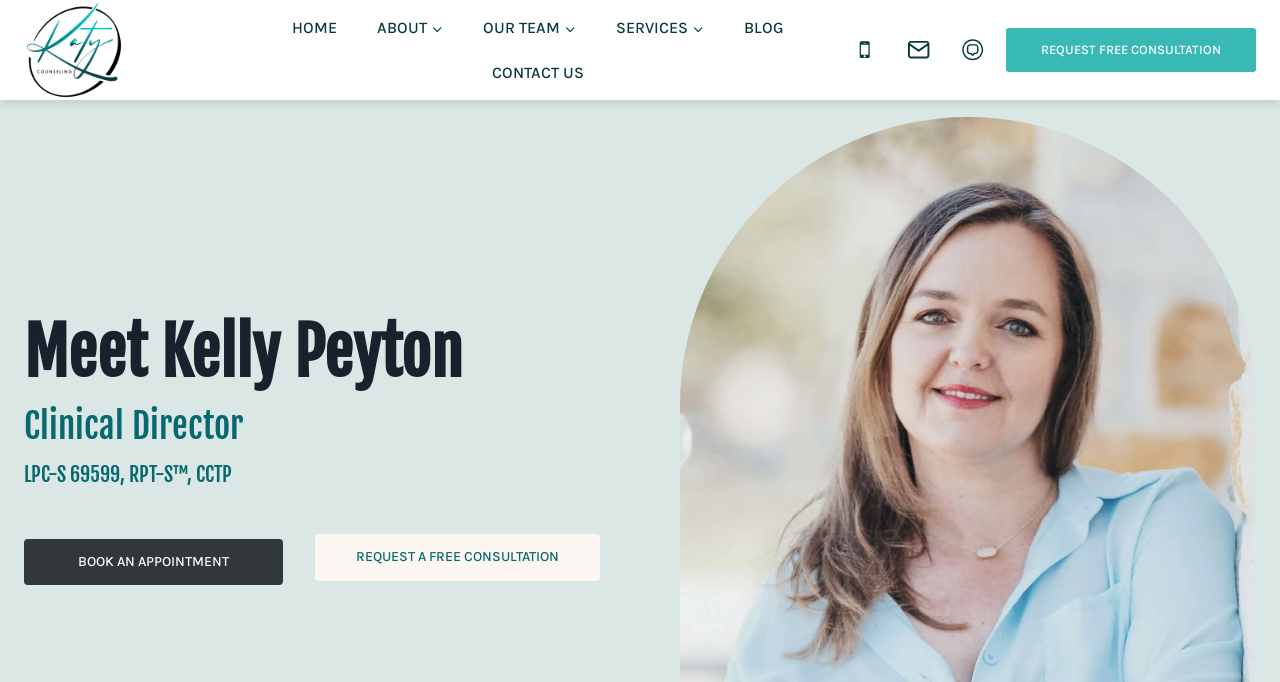Using the description "AboutExpand", locate and provide the bounding box of the UI element.

[0.279, 0.008, 0.362, 0.073]